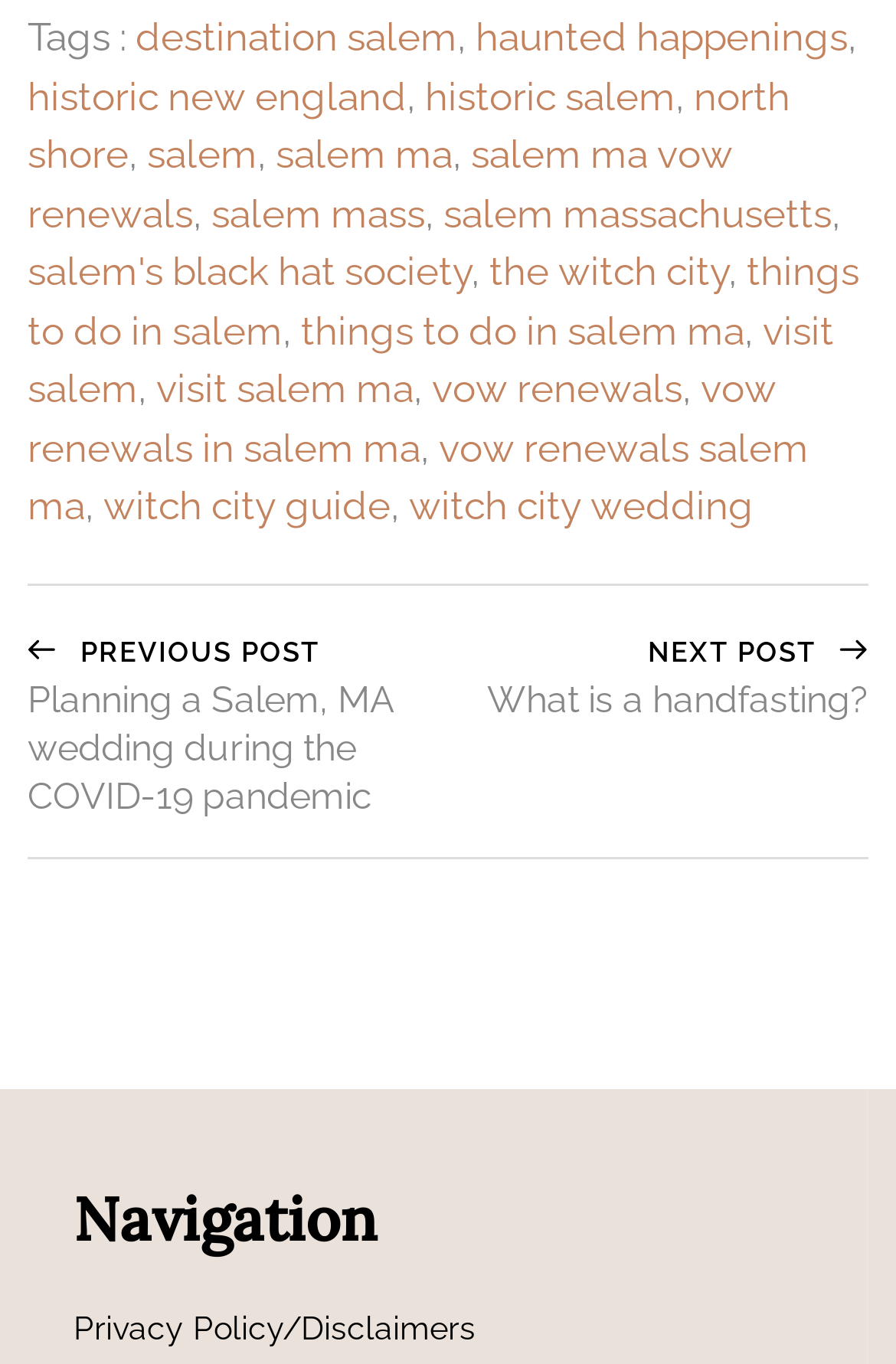Where is the 'Navigation' heading located?
Using the information from the image, give a concise answer in one word or a short phrase.

bottom